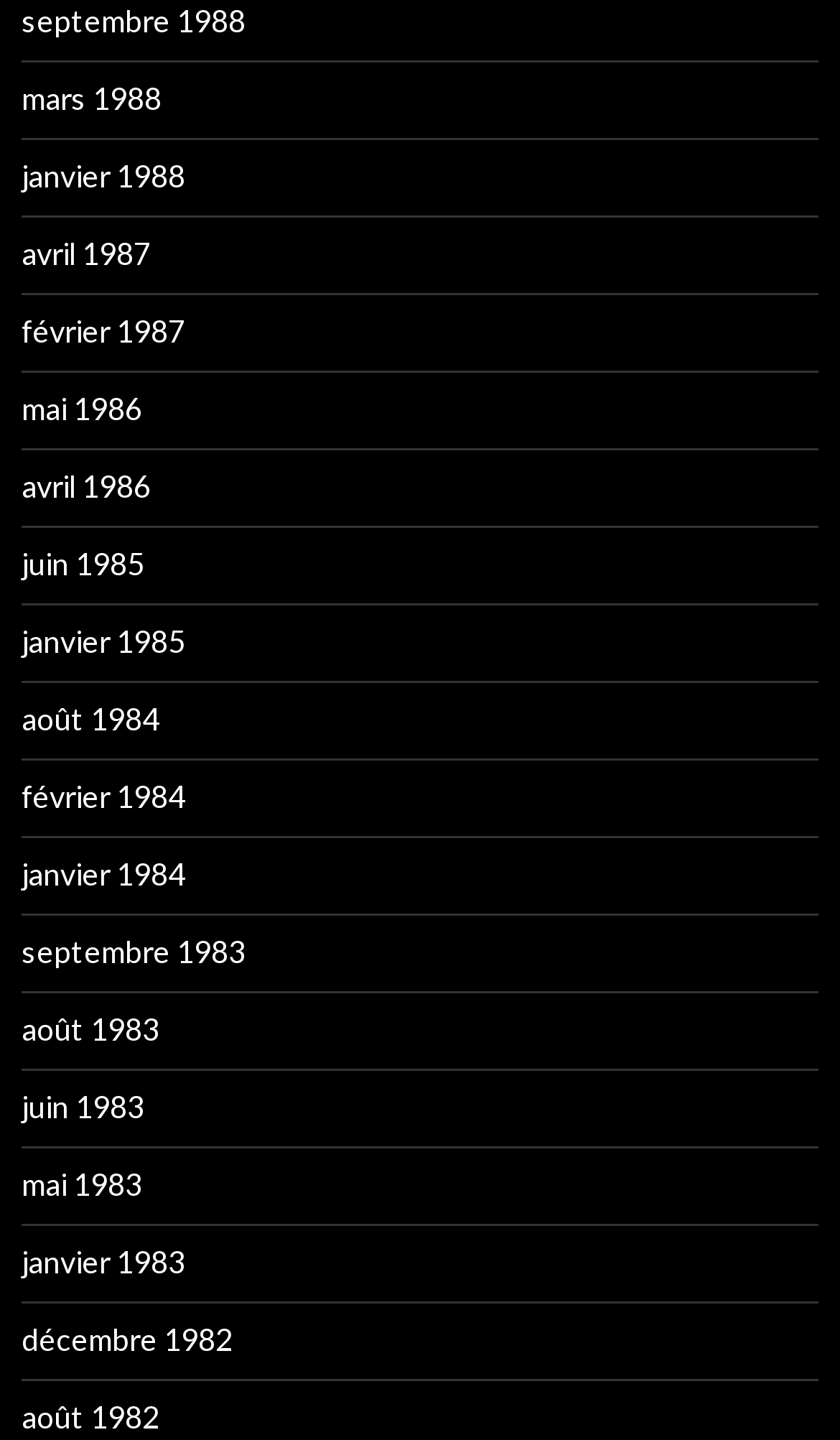Find the bounding box coordinates of the clickable element required to execute the following instruction: "view may 1986". Provide the coordinates as four float numbers between 0 and 1, i.e., [left, top, right, bottom].

[0.026, 0.271, 0.169, 0.296]